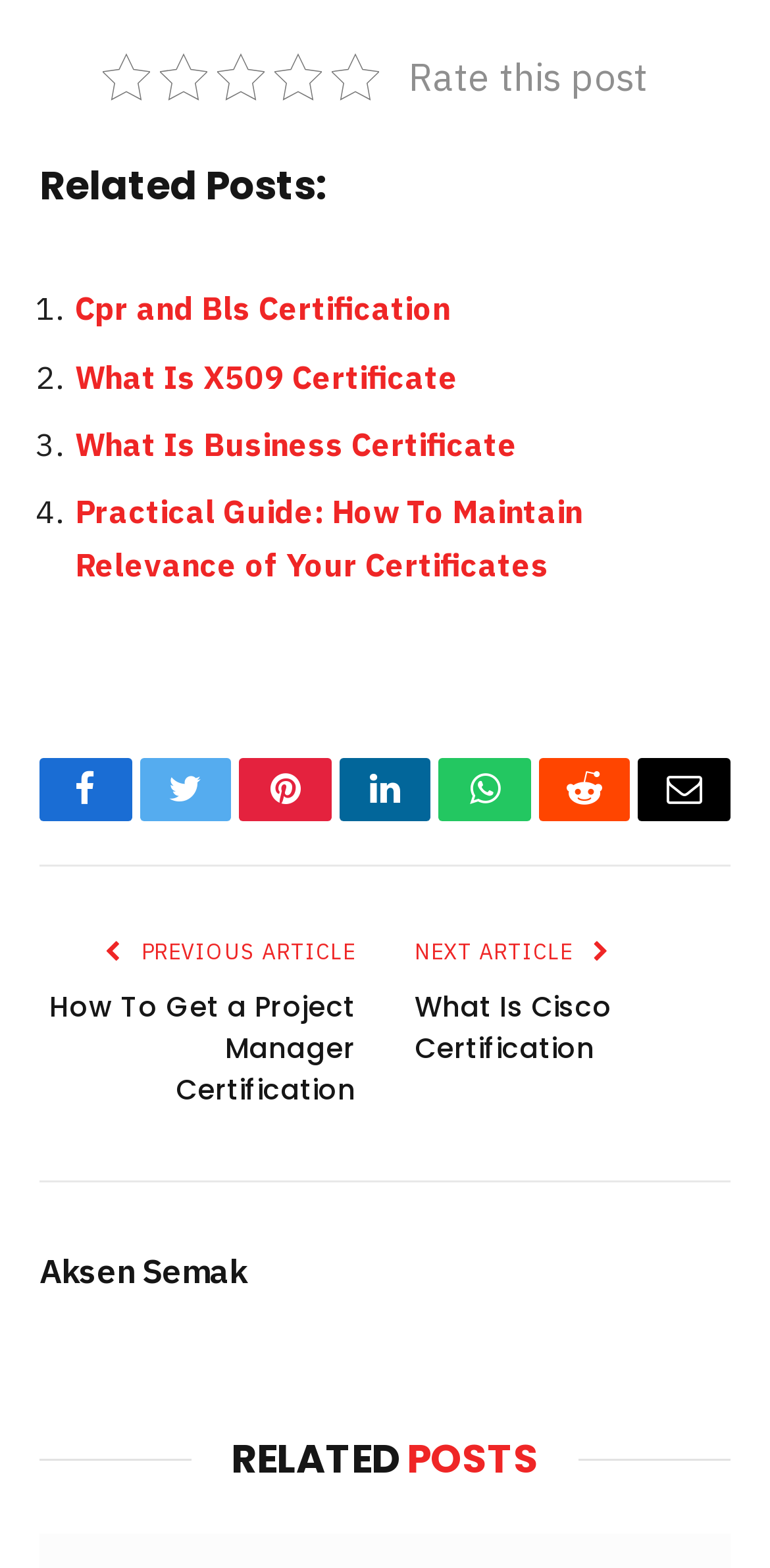Answer the following inquiry with a single word or phrase:
How many related posts are listed?

4